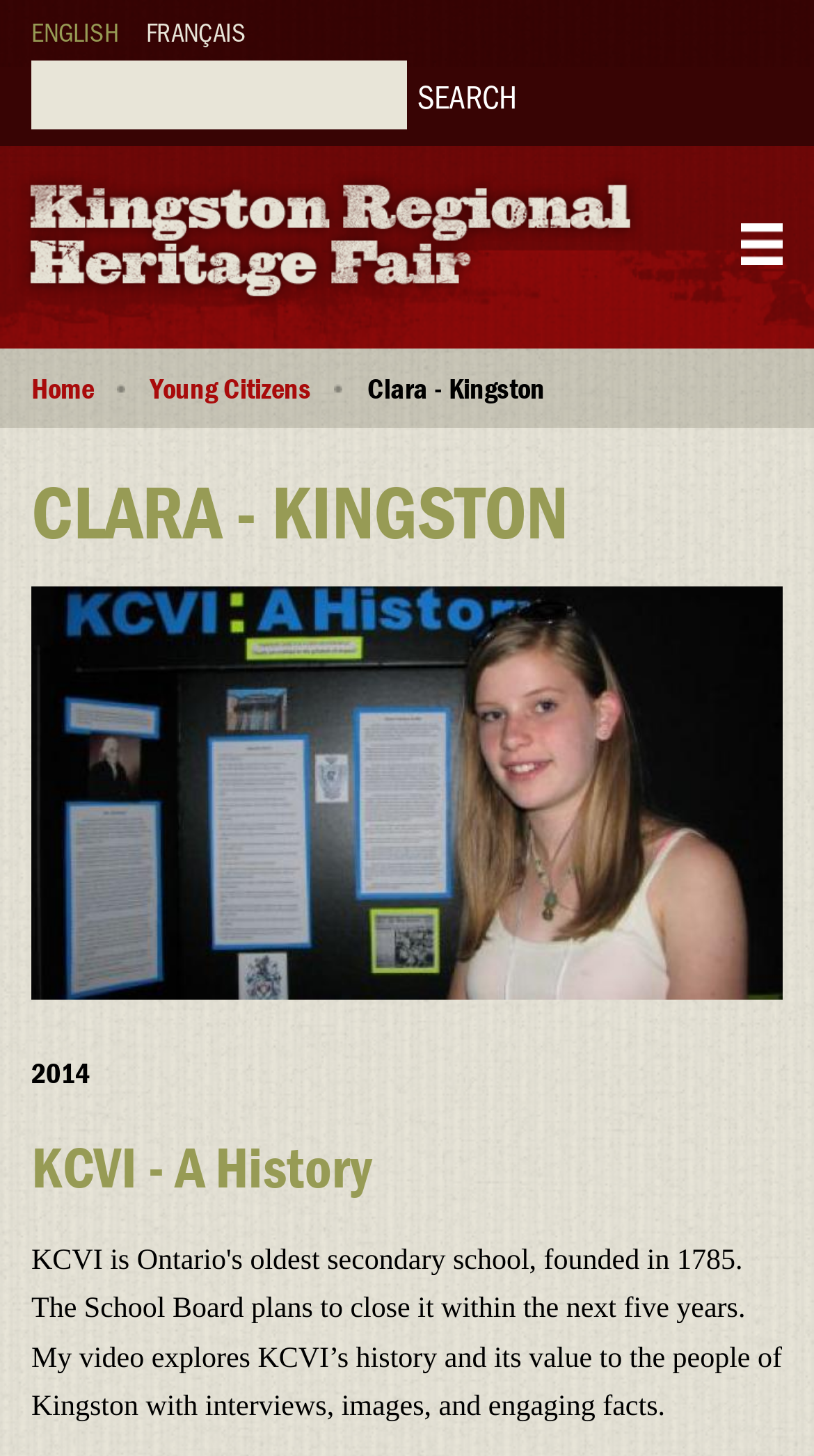Please answer the following question using a single word or phrase: What is the navigation section labeled as?

Breadcrumb